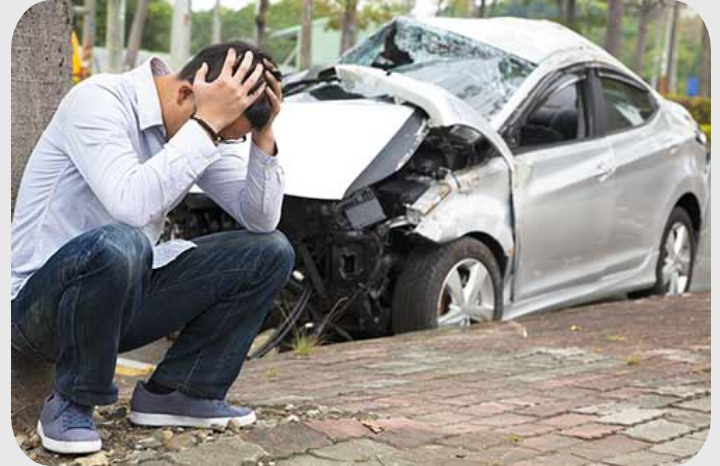Where is the scene likely to have taken place?
From the image, provide a succinct answer in one word or a short phrase.

Urban setting, possibly Las Vegas